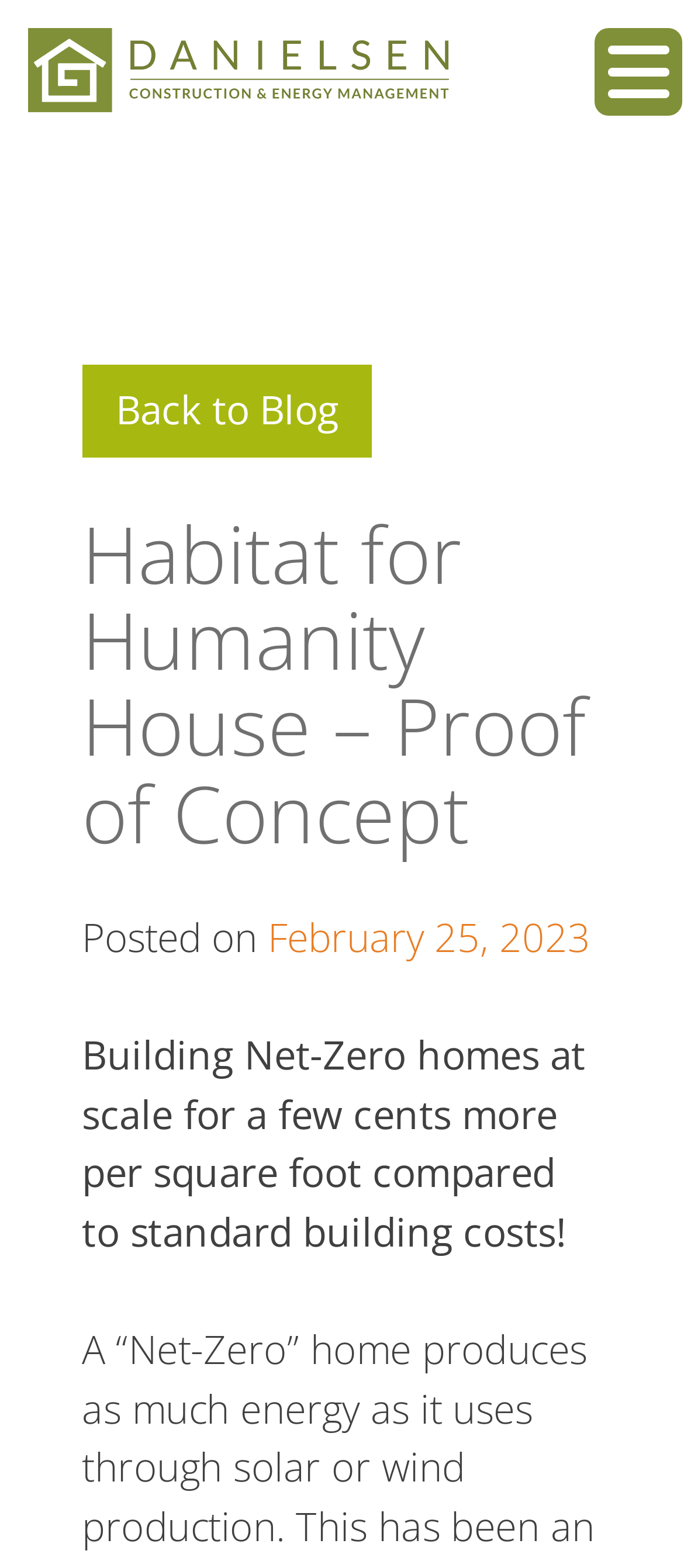Is there a back to blog link?
Refer to the image and give a detailed response to the question.

I found the answer by looking at the link element with the text 'Back to Blog' which is located at the top of the webpage, indicating that there is a link to go back to the blog.